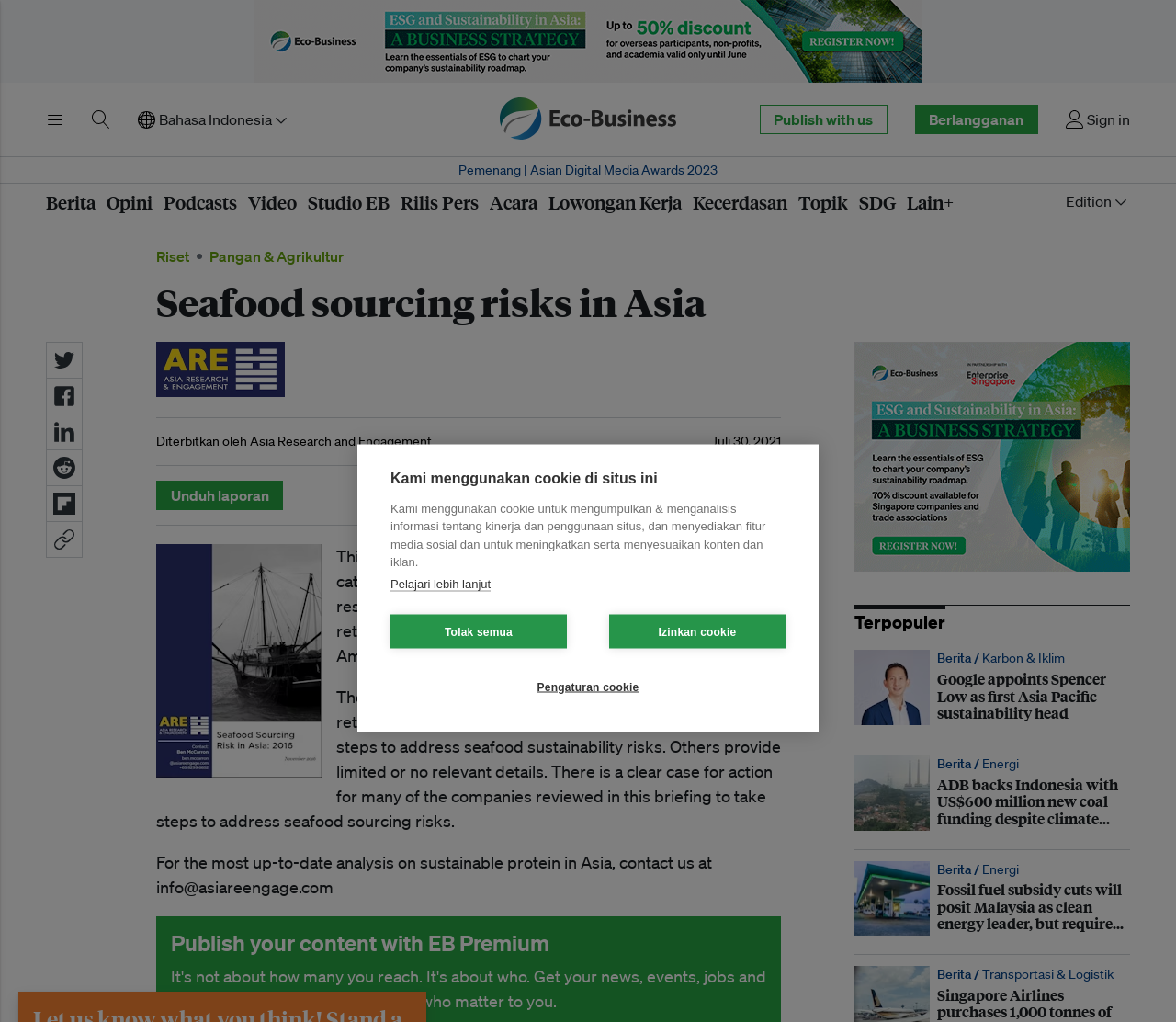Locate the bounding box coordinates of the UI element described by: "Berlangganan". Provide the coordinates as four float numbers between 0 and 1, formatted as [left, top, right, bottom].

[0.778, 0.103, 0.883, 0.131]